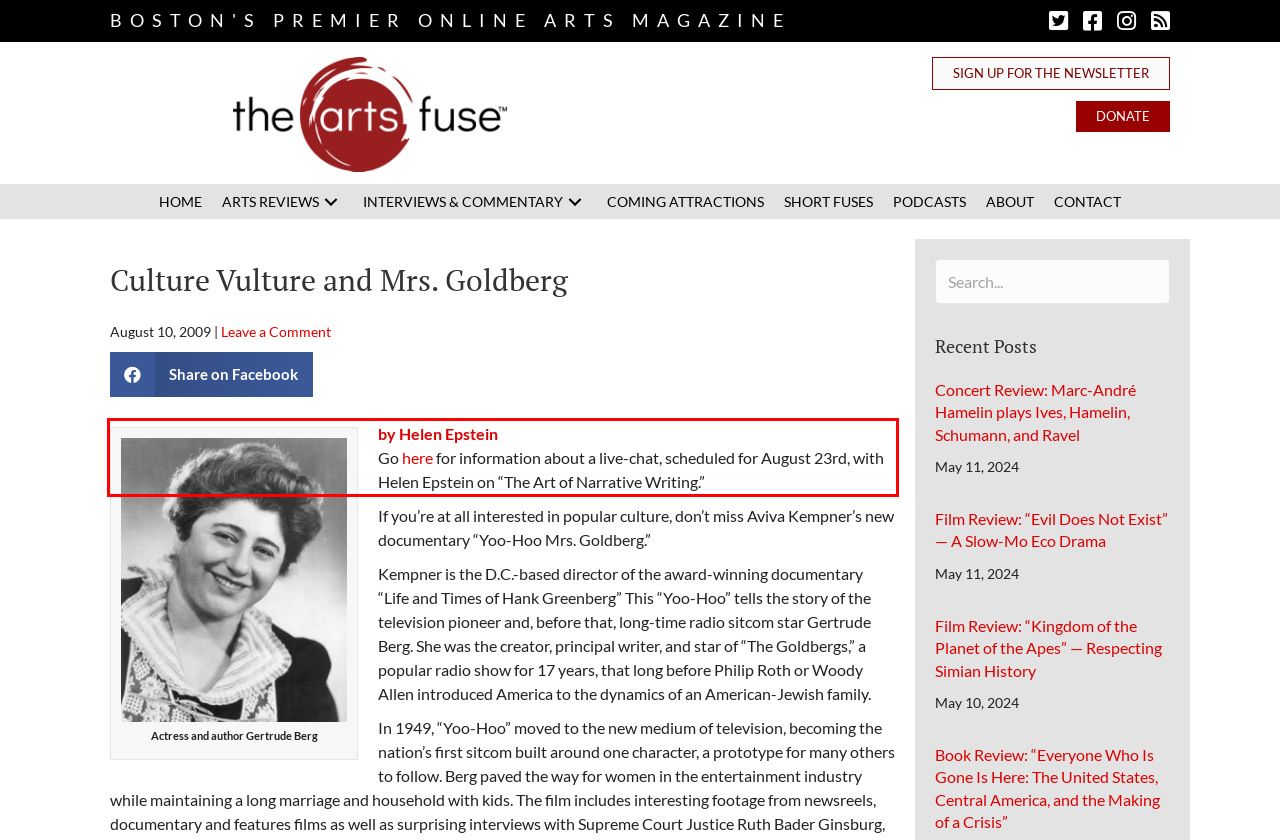There is a screenshot of a webpage with a red bounding box around a UI element. Please use OCR to extract the text within the red bounding box.

by Helen Epstein Go here for information about a live-chat, scheduled for August 23rd, with Helen Epstein on “The Art of Narrative Writing.”